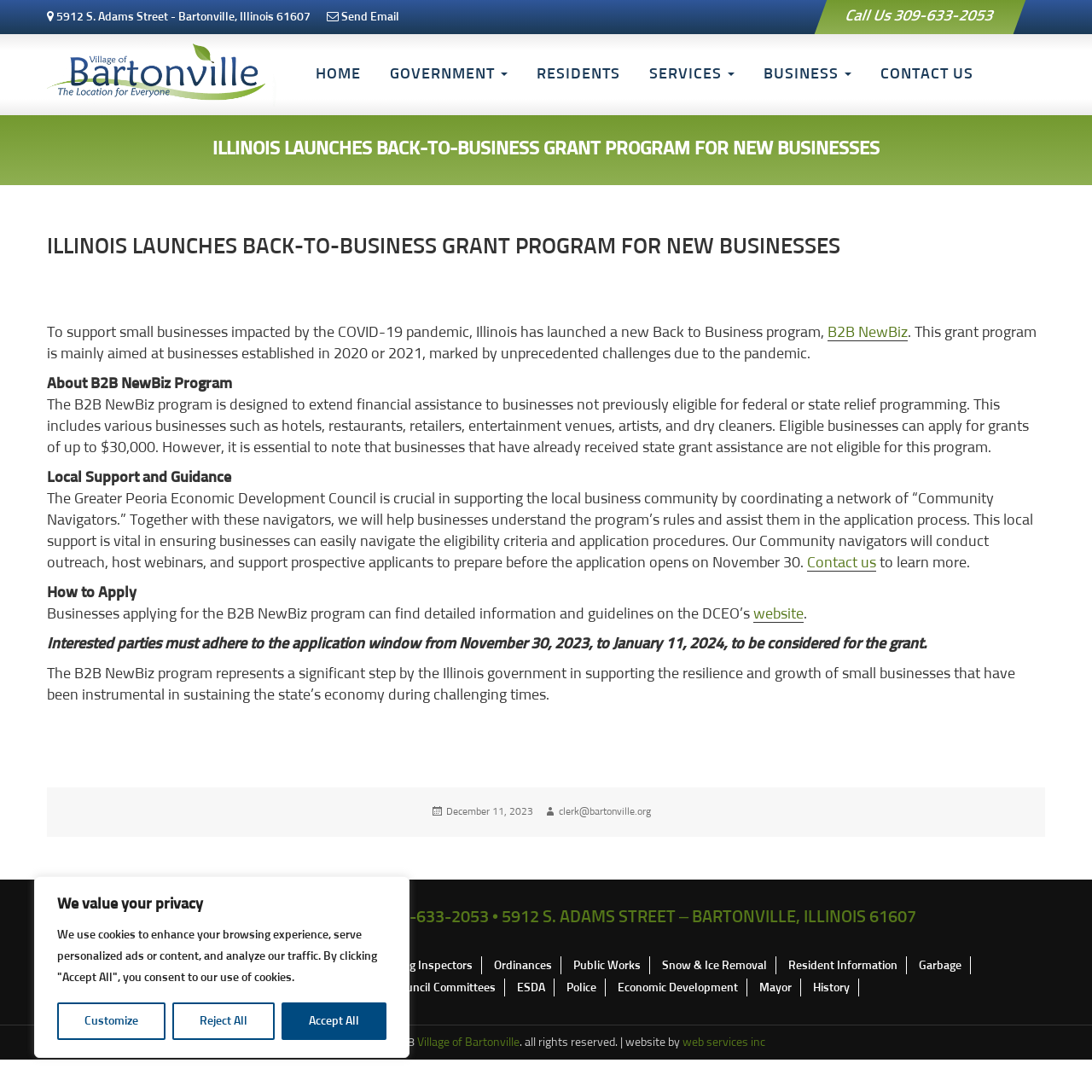Pinpoint the bounding box coordinates for the area that should be clicked to perform the following instruction: "Visit the DCEO’s website for more information".

[0.69, 0.555, 0.736, 0.57]